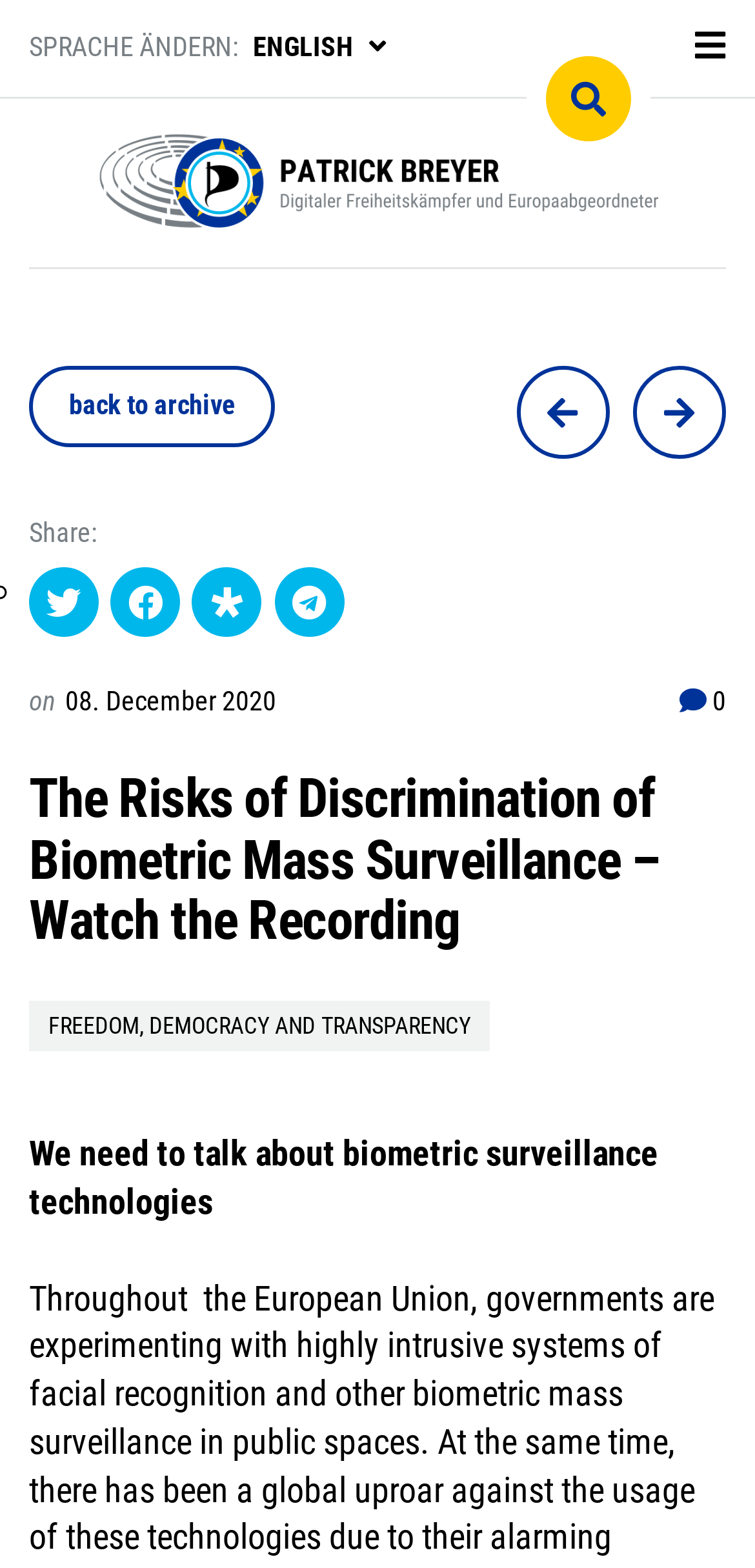What is the language of the webpage?
Answer the question in as much detail as possible.

The language of the webpage is English because the 'ENGLISH' link is highlighted, indicating that it is the current language of the webpage.